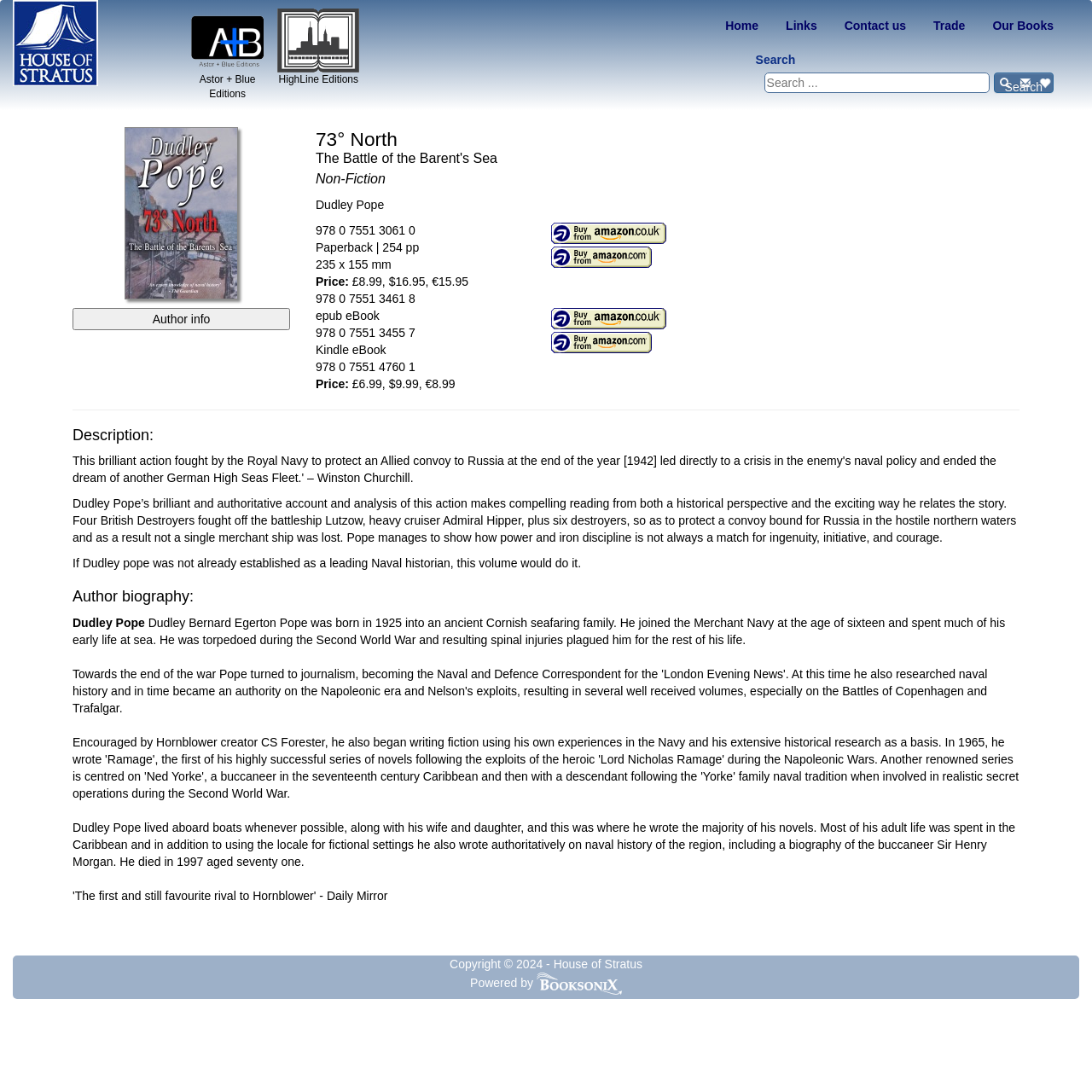Who is the author of the book?
Based on the screenshot, provide your answer in one word or phrase.

Dudley Pope